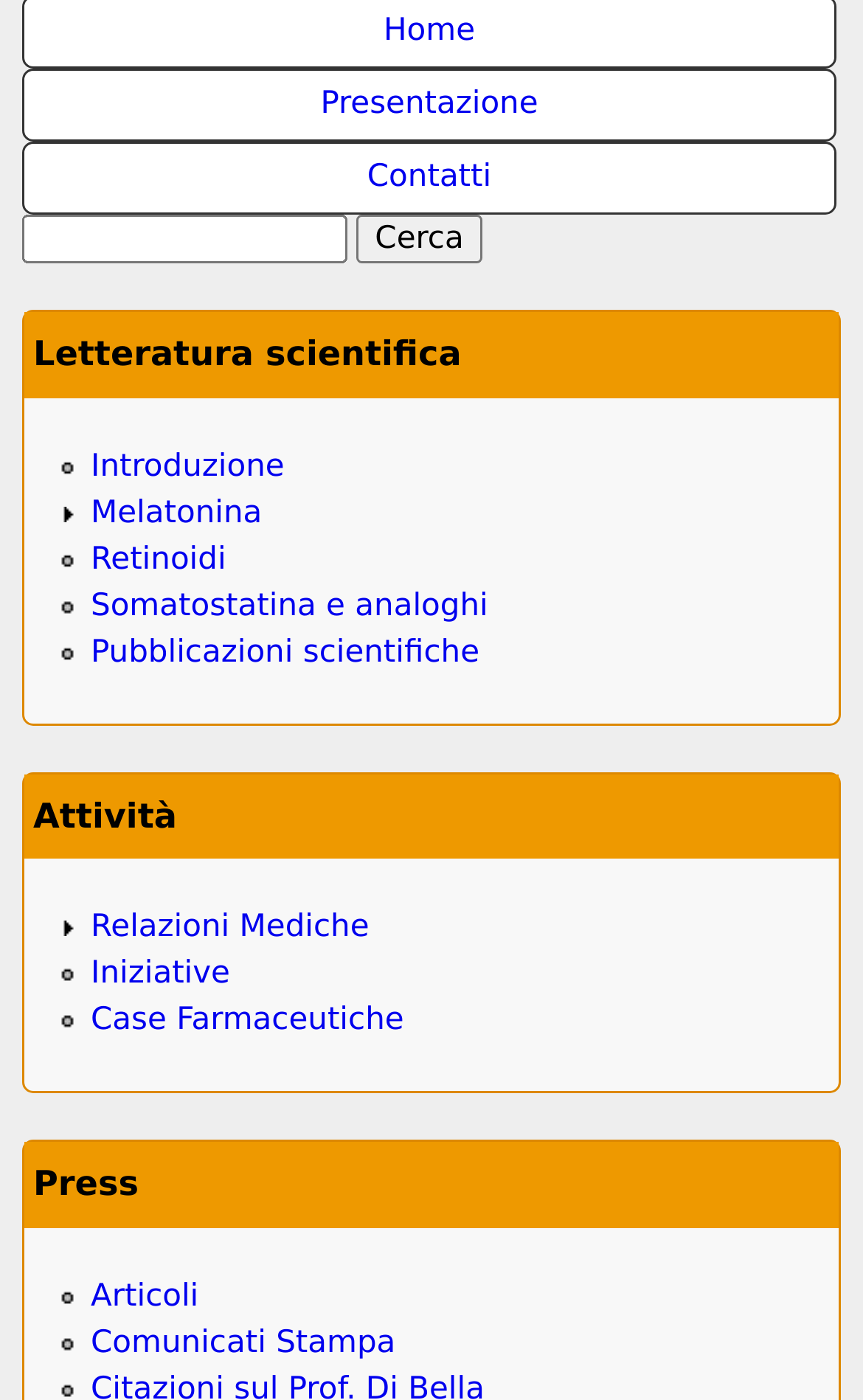What is the last section on the webpage?
Look at the image and respond with a one-word or short phrase answer.

Press